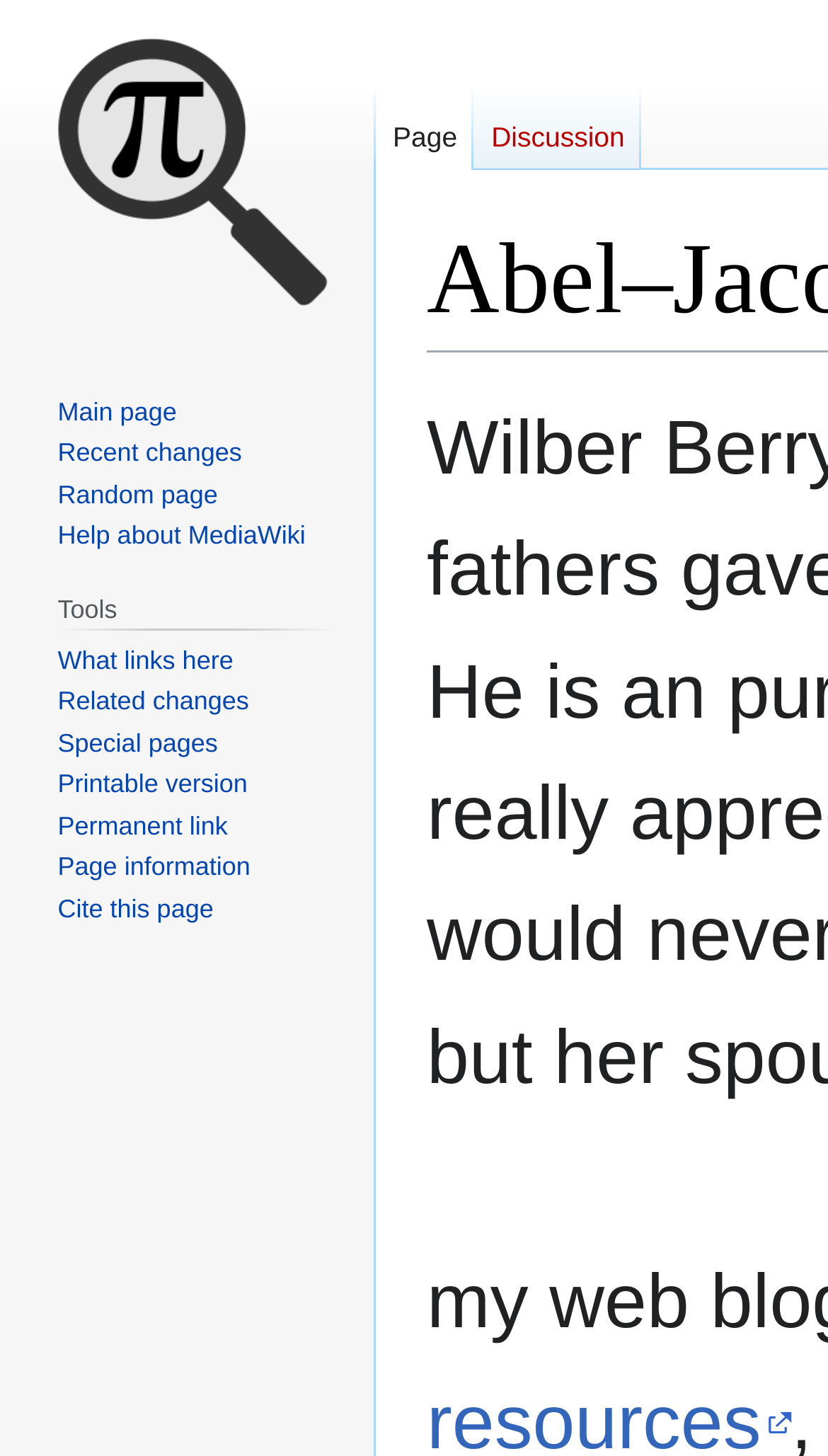Please specify the bounding box coordinates of the element that should be clicked to execute the given instruction: 'Go to page'. Ensure the coordinates are four float numbers between 0 and 1, expressed as [left, top, right, bottom].

[0.454, 0.058, 0.573, 0.117]